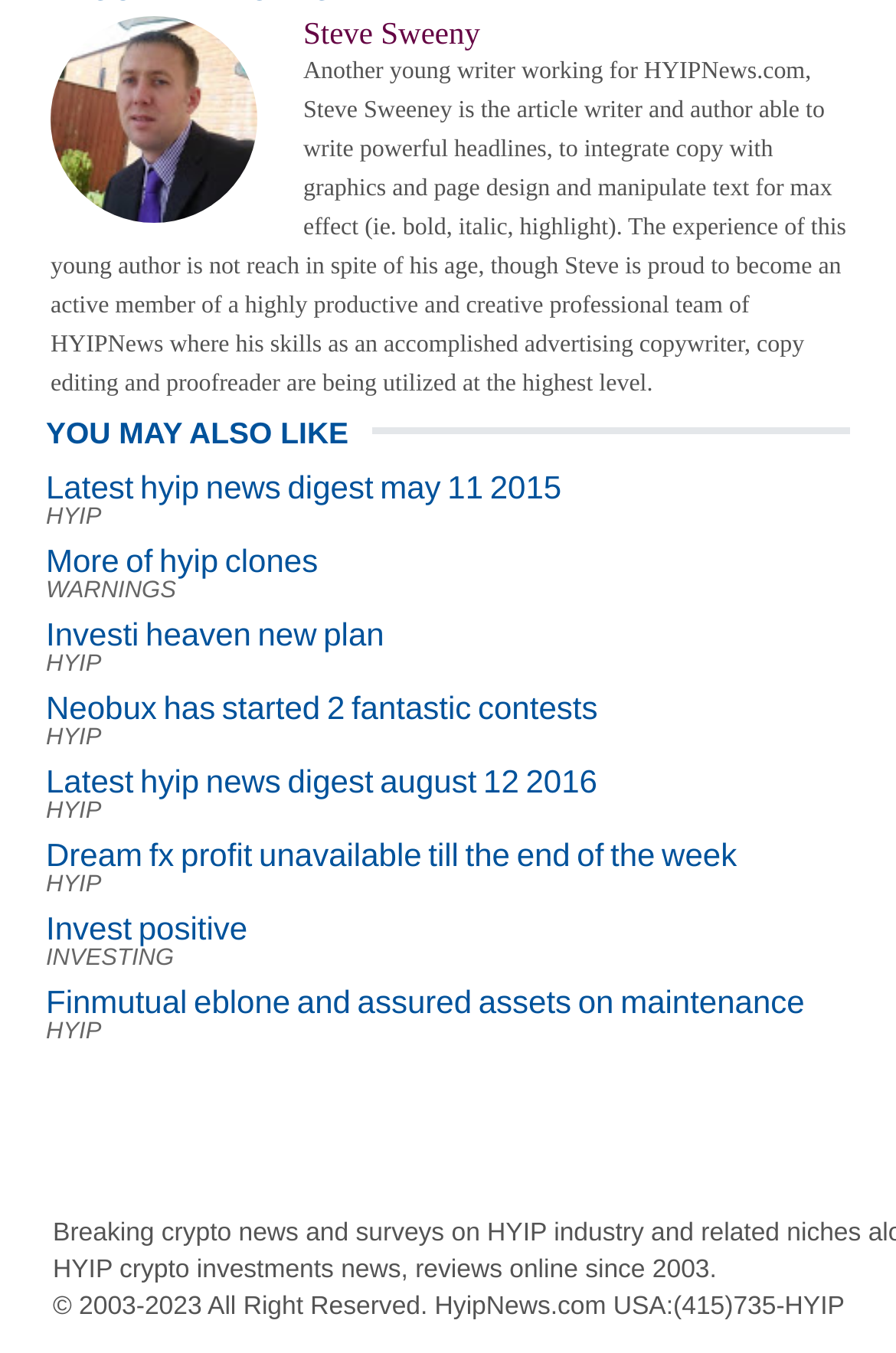Please specify the bounding box coordinates for the clickable region that will help you carry out the instruction: "View 'Investi heaven new plan'".

[0.051, 0.455, 0.429, 0.482]